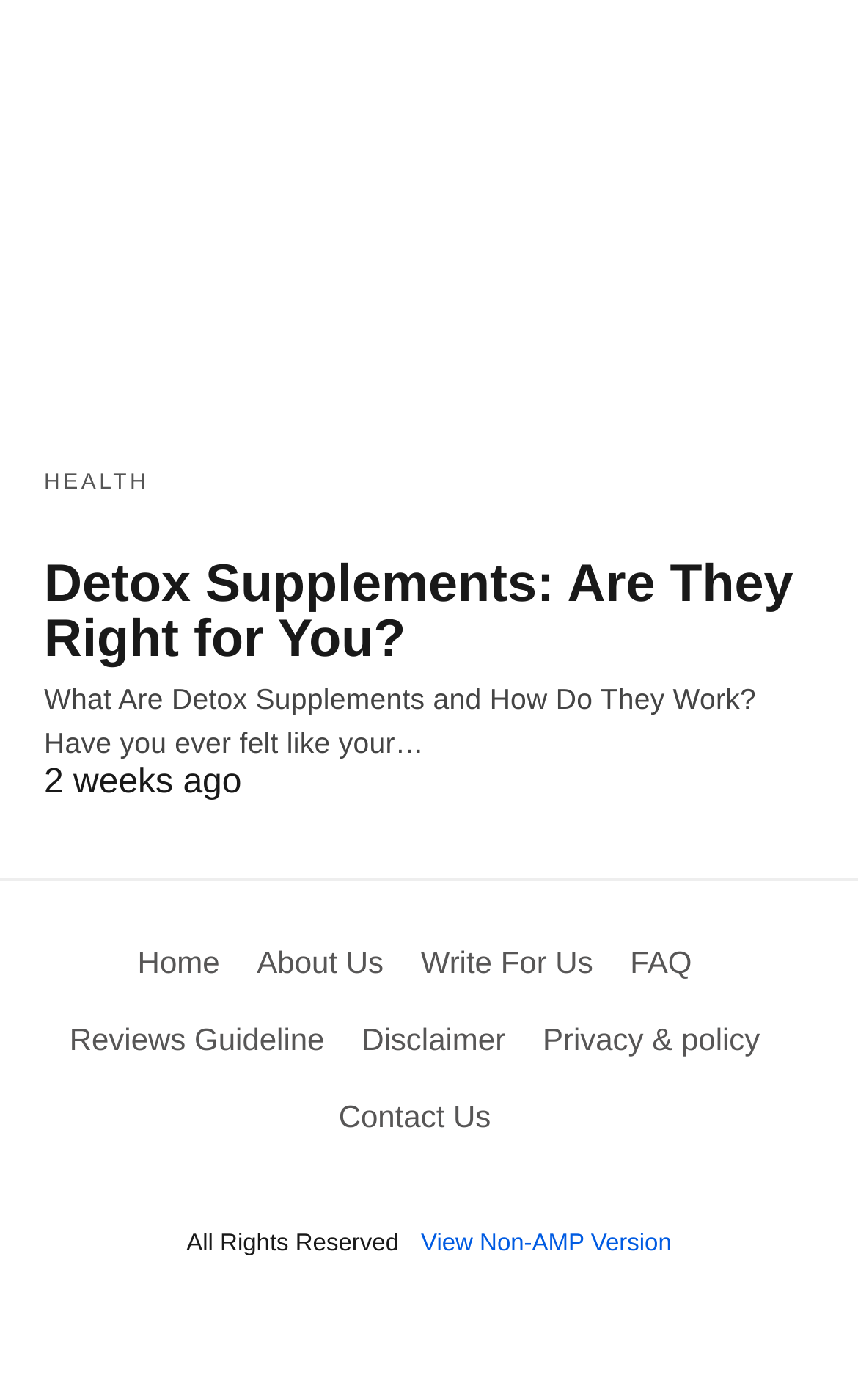How long ago was the article published?
Provide a fully detailed and comprehensive answer to the question.

The publication date of the article can be found in the text '2 weeks ago', which indicates when the article was published.